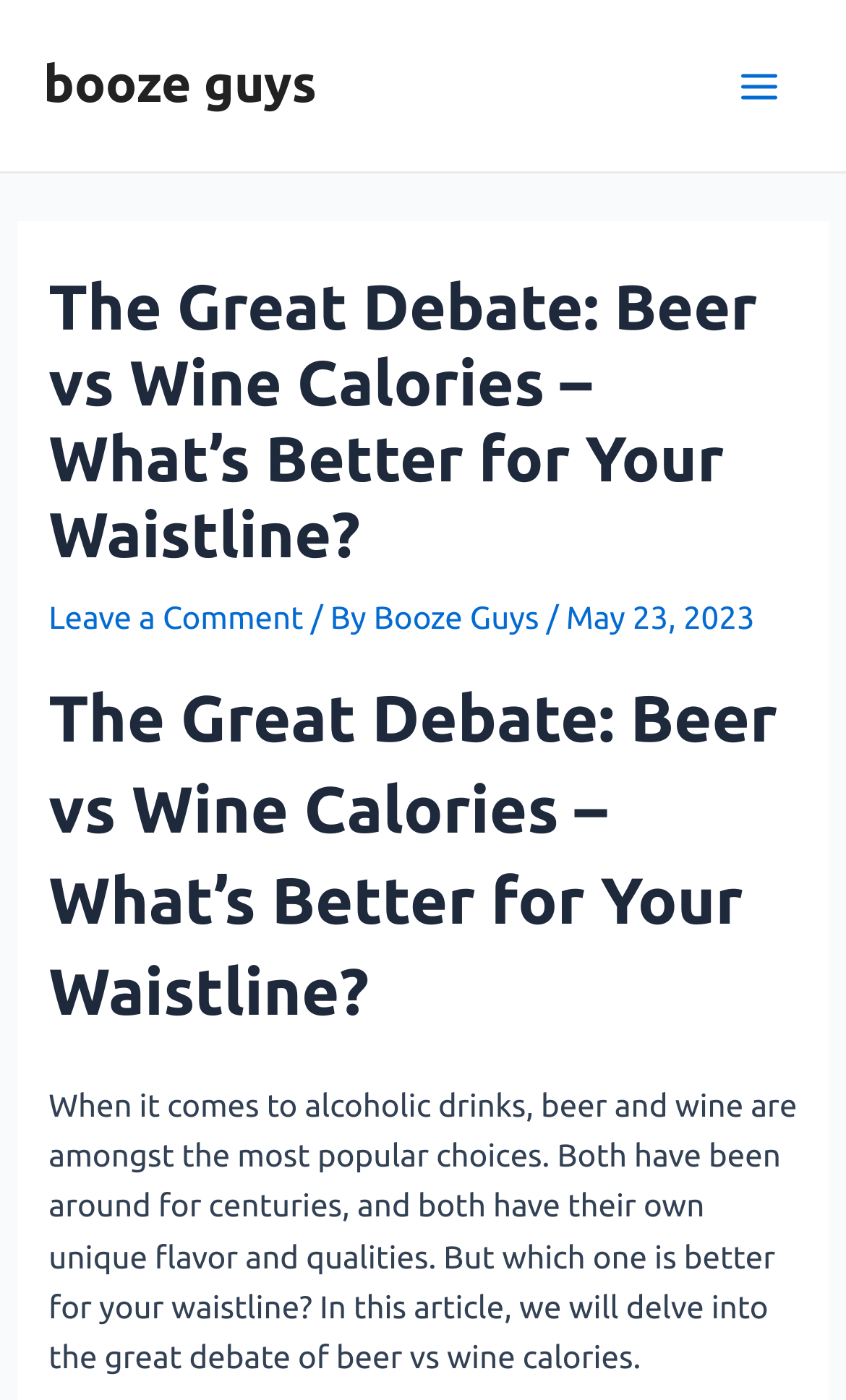Please answer the following question using a single word or phrase: 
What is the purpose of the article?

To compare beer and wine calories